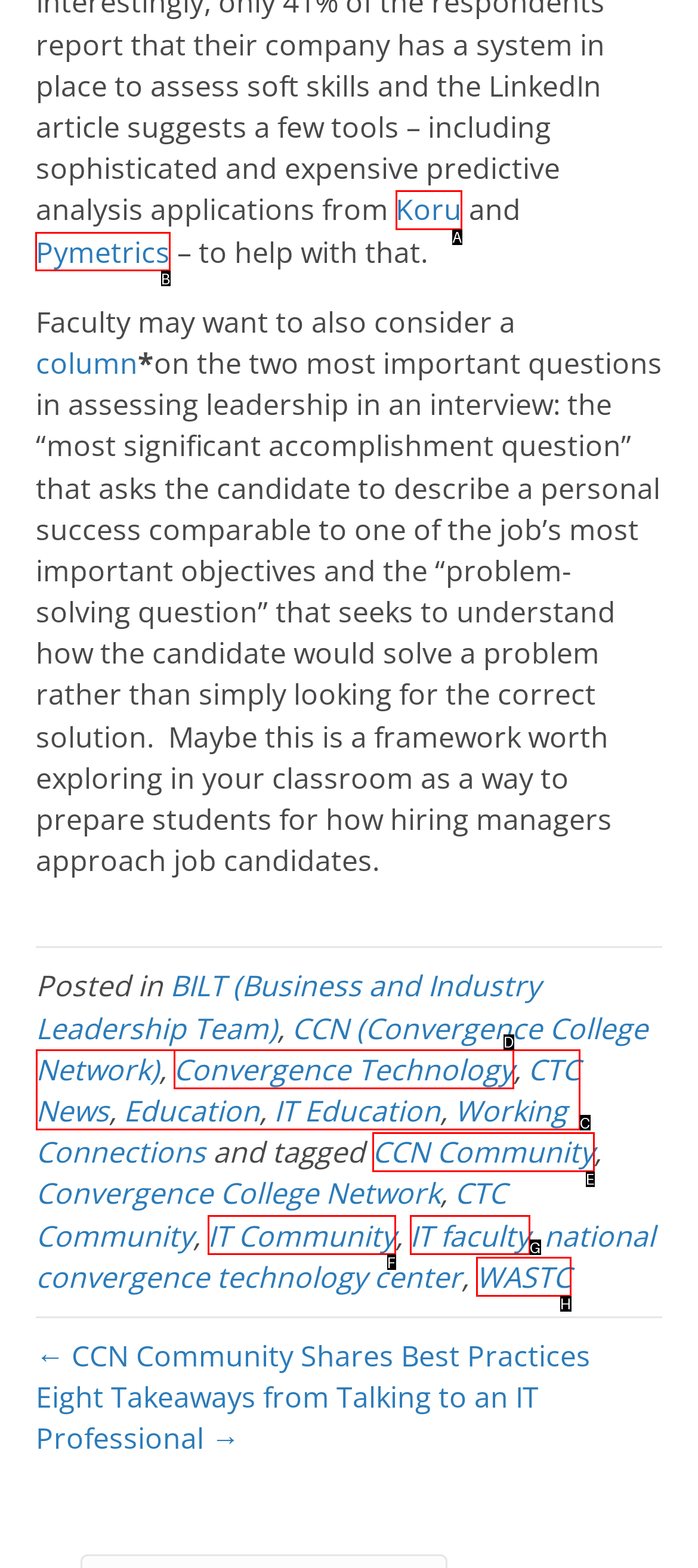Point out the UI element to be clicked for this instruction: Visit Pymetrics. Provide the answer as the letter of the chosen element.

B